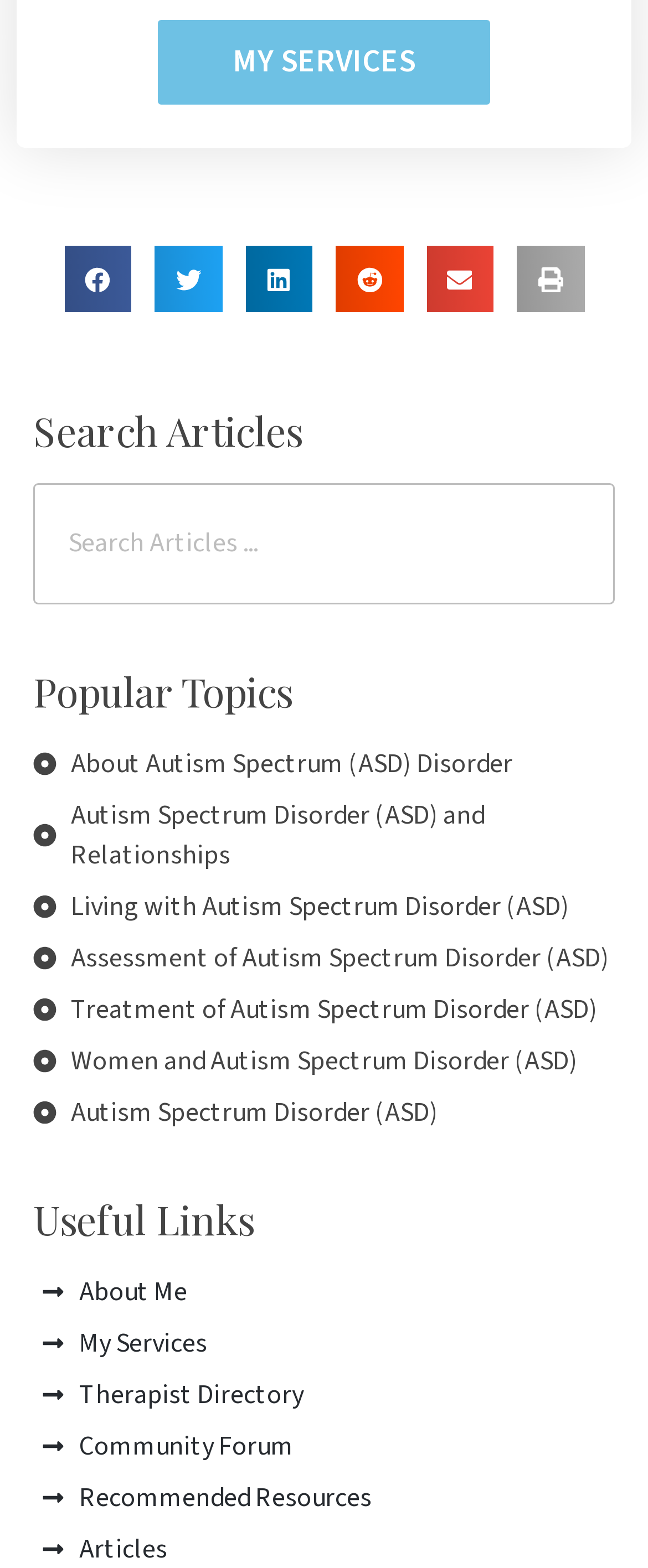What is the purpose of the search bar?
Please provide a comprehensive and detailed answer to the question.

I found a search bar with a placeholder text 'Search...' and a heading 'Search Articles' above it, which suggests that the search bar is used to search for articles on the webpage.